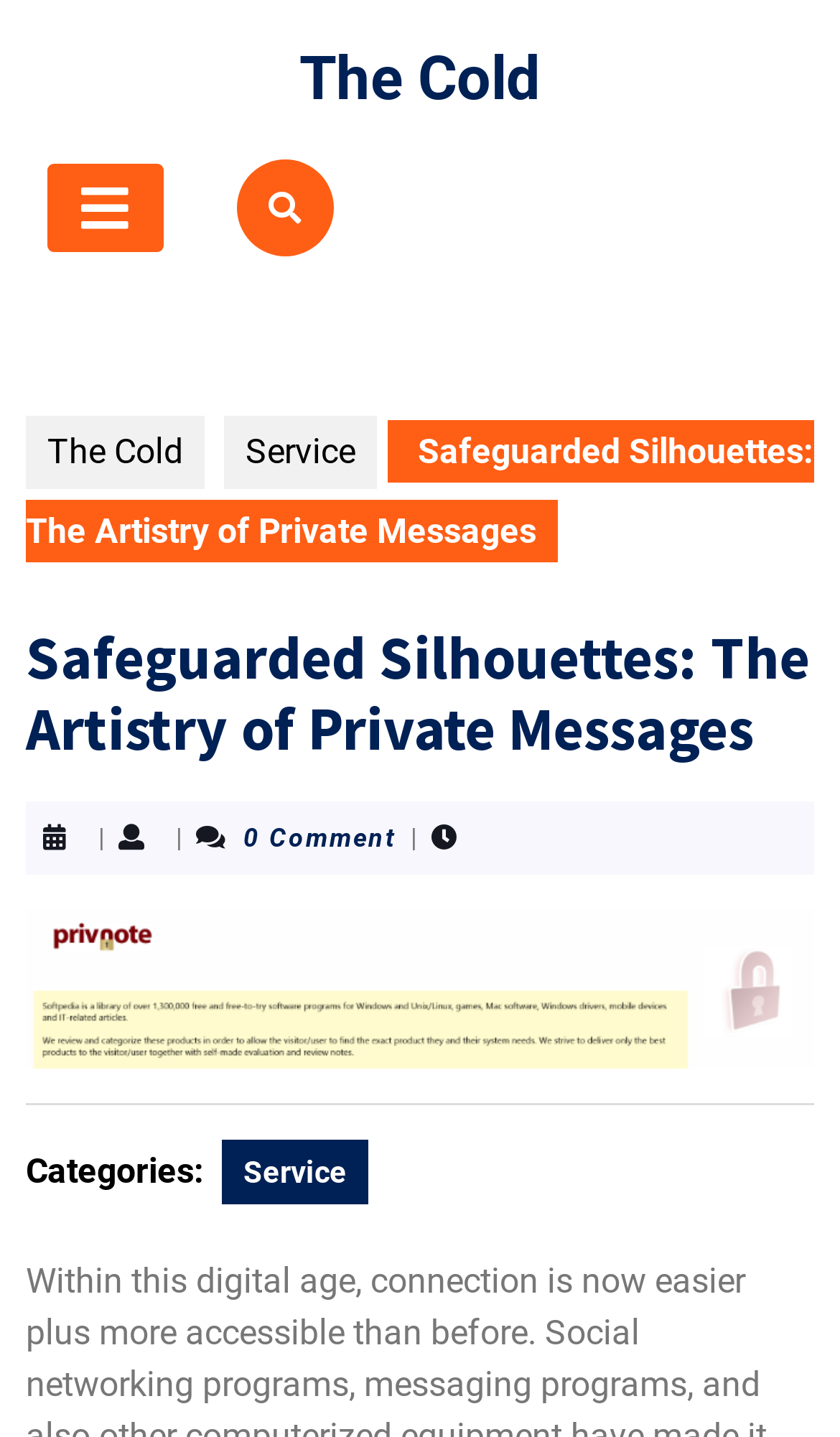How many comments are there on this post?
Kindly give a detailed and elaborate answer to the question.

The number of comments can be determined by looking at the static text '0 Comment' on the webpage.